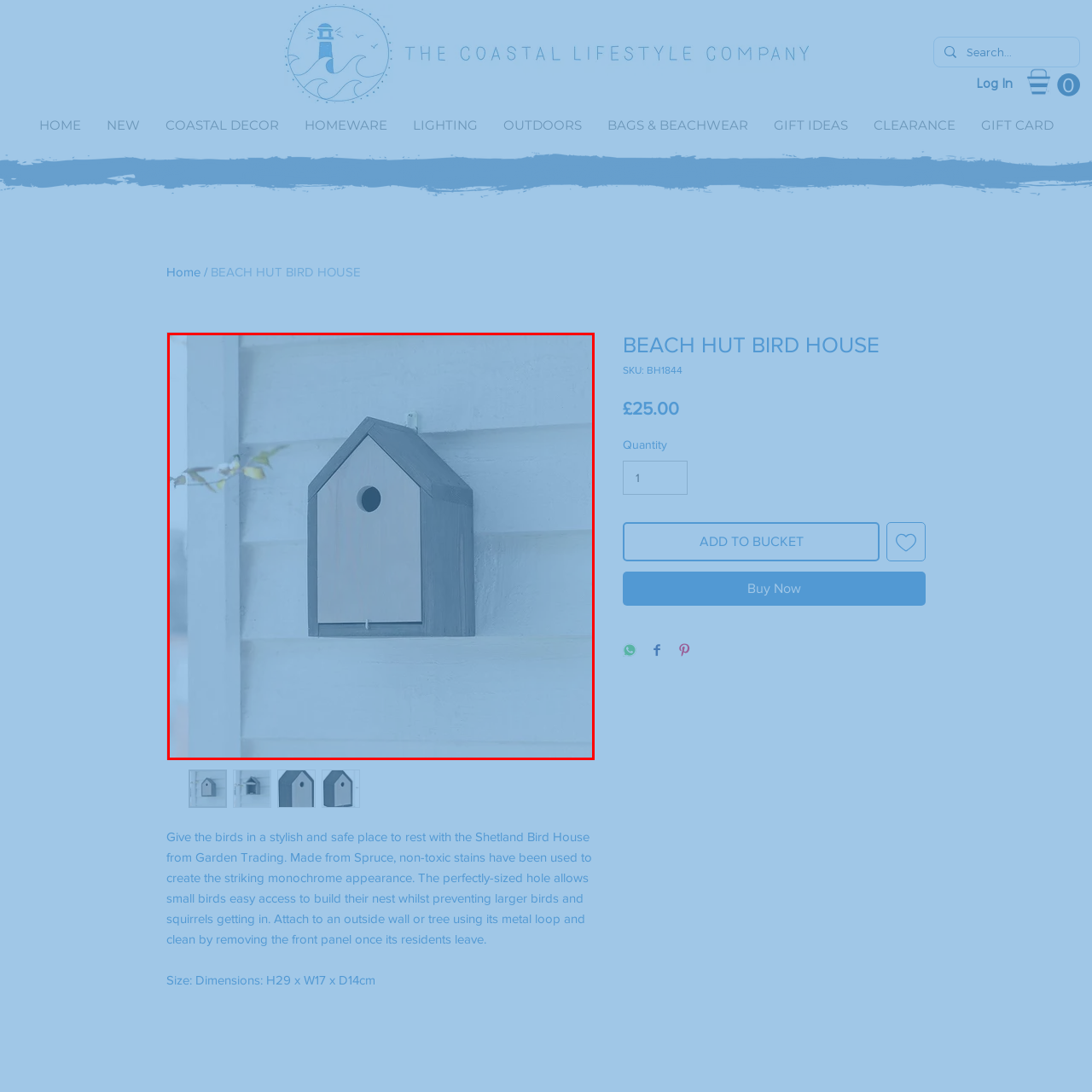Pay special attention to the segment of the image inside the red box and offer a detailed answer to the question that follows, based on what you see: What is the purpose of the rounded entry hole?

The rounded entry hole provides a welcoming entrance for small birds, ensuring a safe and accessible space for them to inhabit, which is a key feature of the birdhouse's design.